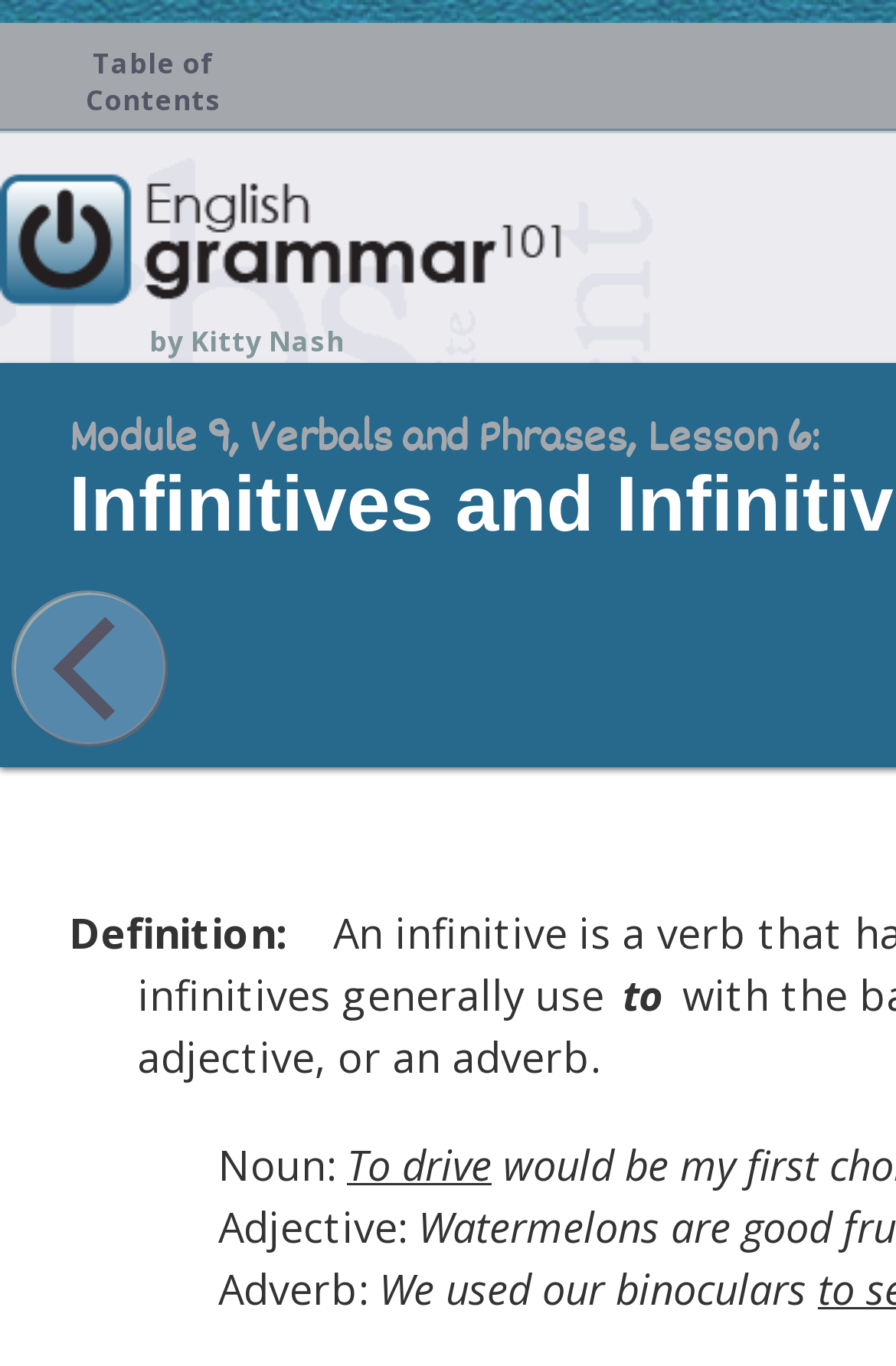Find and generate the main title of the webpage.

Infinitives and Infinitive Phrases